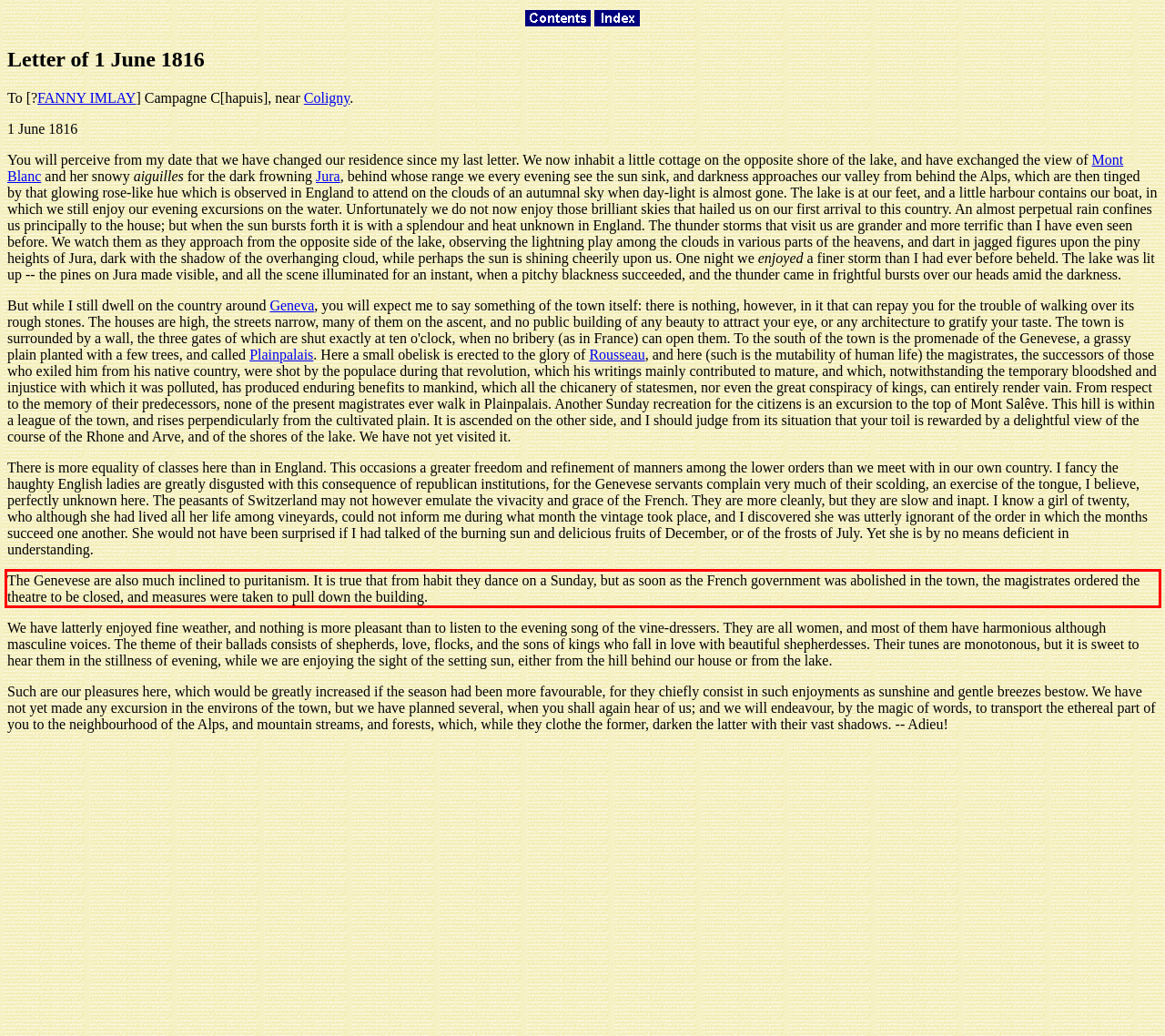Using the provided screenshot of a webpage, recognize and generate the text found within the red rectangle bounding box.

The Genevese are also much inclined to puritanism. It is true that from habit they dance on a Sunday, but as soon as the French government was abolished in the town, the magistrates ordered the theatre to be closed, and measures were taken to pull down the building.